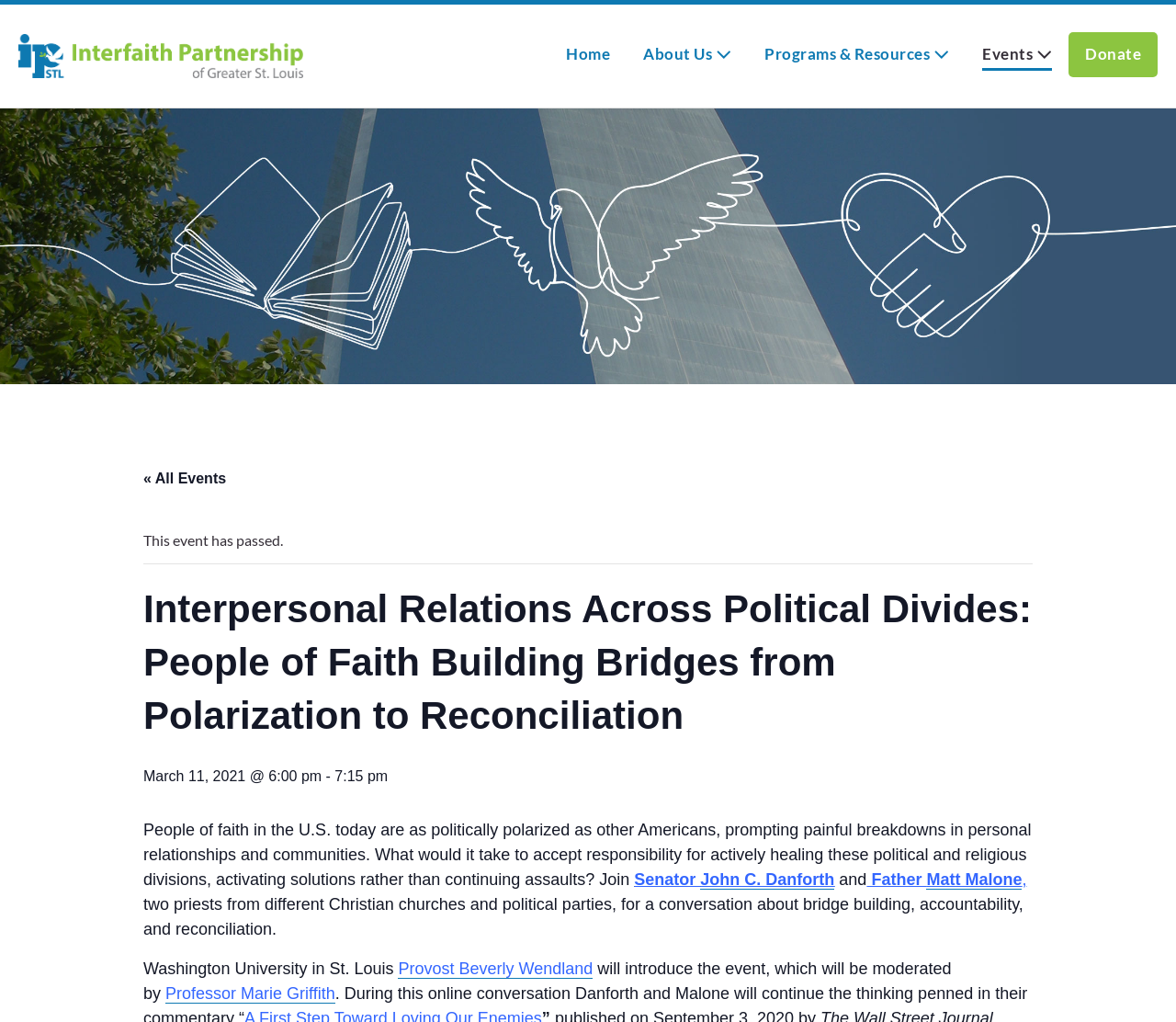Describe all significant elements and features of the webpage.

The webpage appears to be an event page for a conversation about polarization, featuring Senator John Danforth and Father Mike Malone. At the top, there is a logo and a navigation menu with links to "Home", "About Us", "Programs & Resources", "Events", and "Donate". 

Below the navigation menu, there is a link to "« All Events" and a notice stating "This event has passed." The main content of the page is divided into sections. The first section has a heading that reads "Interpersonal Relations Across Political Divides: People of Faith Building Bridges from Polarization to Reconciliation". 

Below this heading, there is a subheading with the date and time of the event, "March 11, 2021 @ 6:00 pm - 7:15 pm". The main text of the event description follows, which discusses the polarization of people of faith in the US and the need for healing and reconciliation. 

The text then introduces the speakers, Senator John C. Danforth and Father Mike Malone, who will engage in a conversation about bridge building, accountability, and reconciliation. The event is introduced by Provost Beverly Wendland of Washington University in St. Louis, and moderated by Professor Marie Griffith.